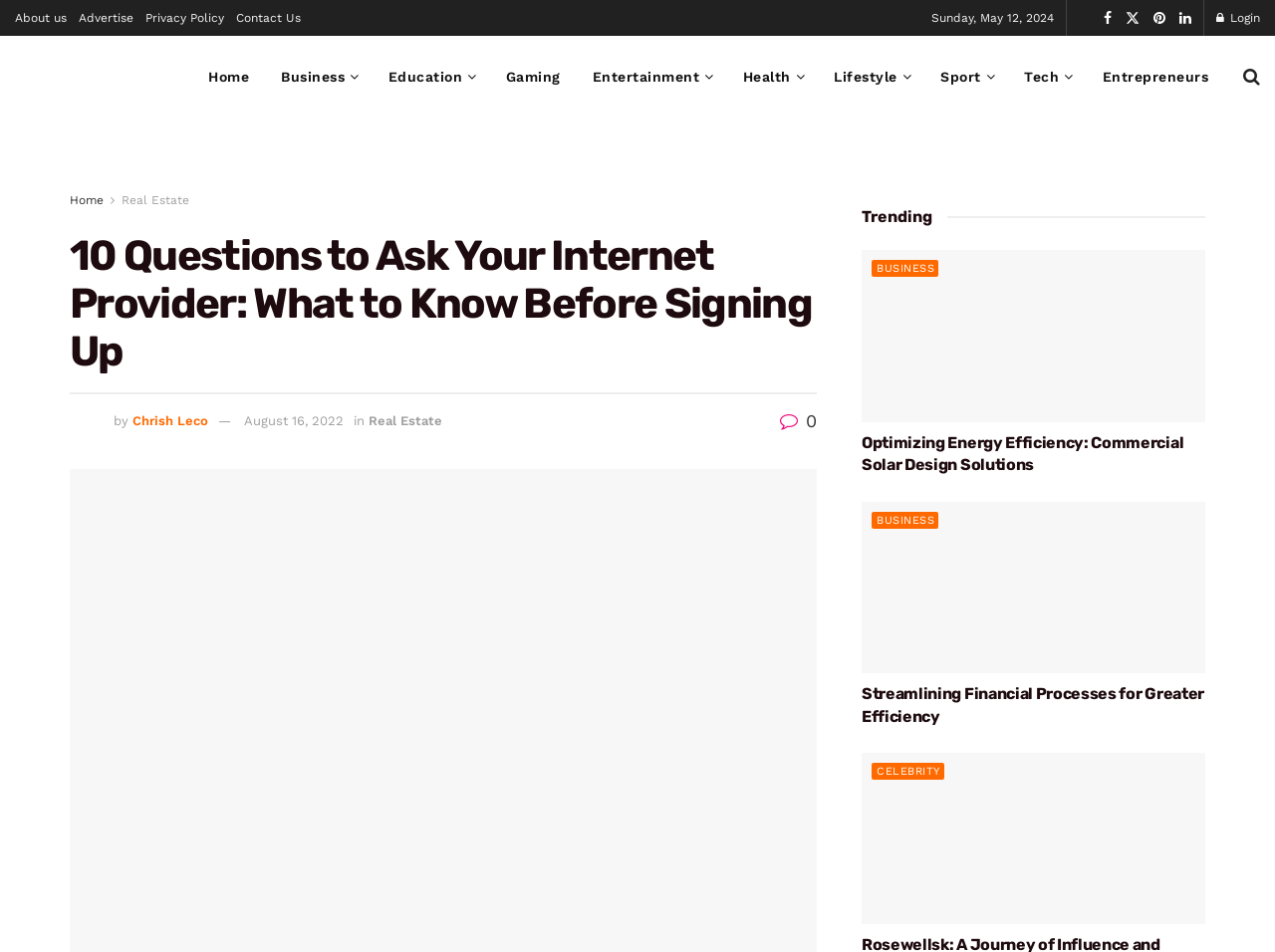Please identify the bounding box coordinates of the element I need to click to follow this instruction: "Click on the 'About us' link".

[0.012, 0.0, 0.052, 0.038]